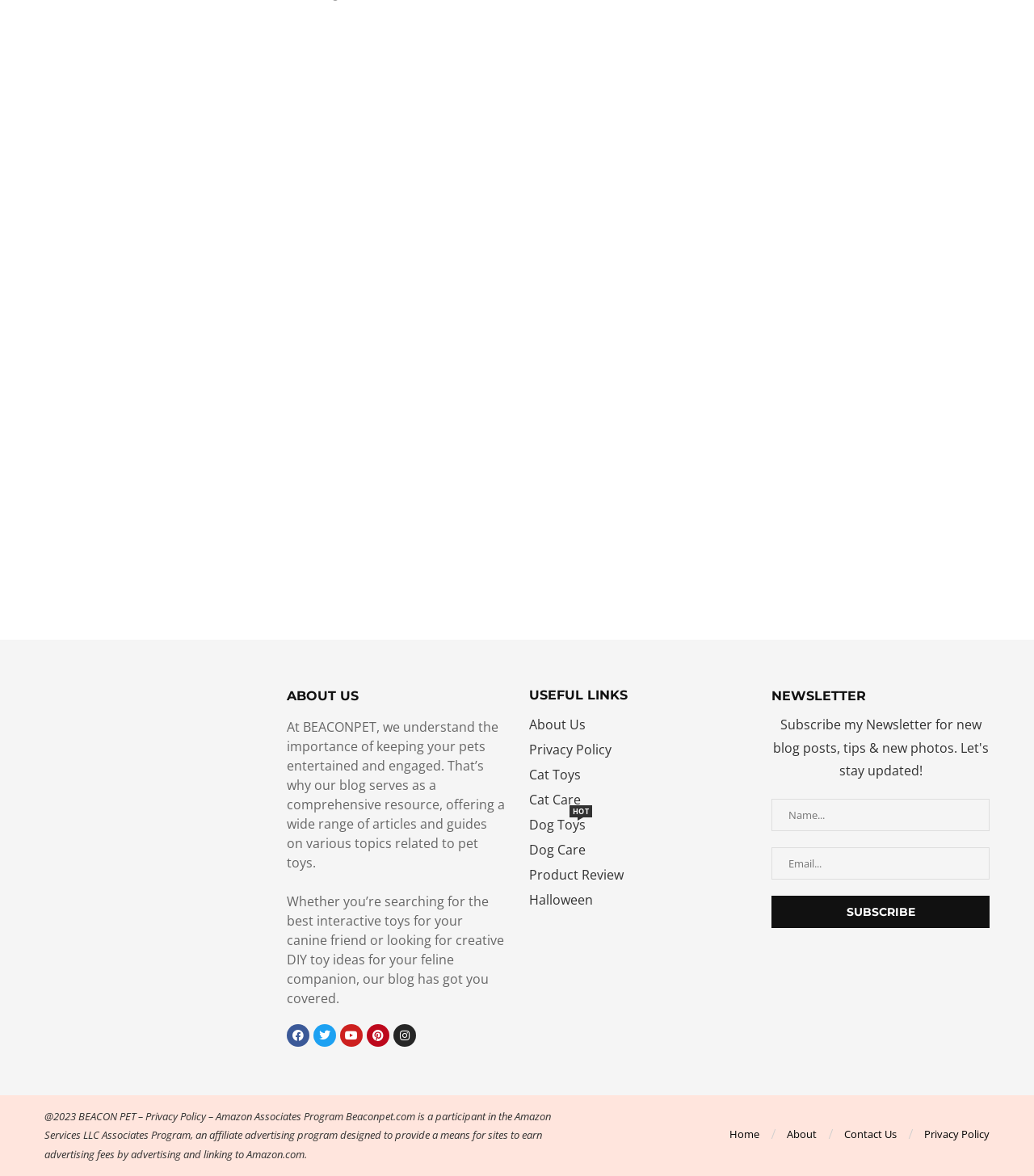Respond to the question below with a single word or phrase:
What is the purpose of the blog?

Pet toys and care